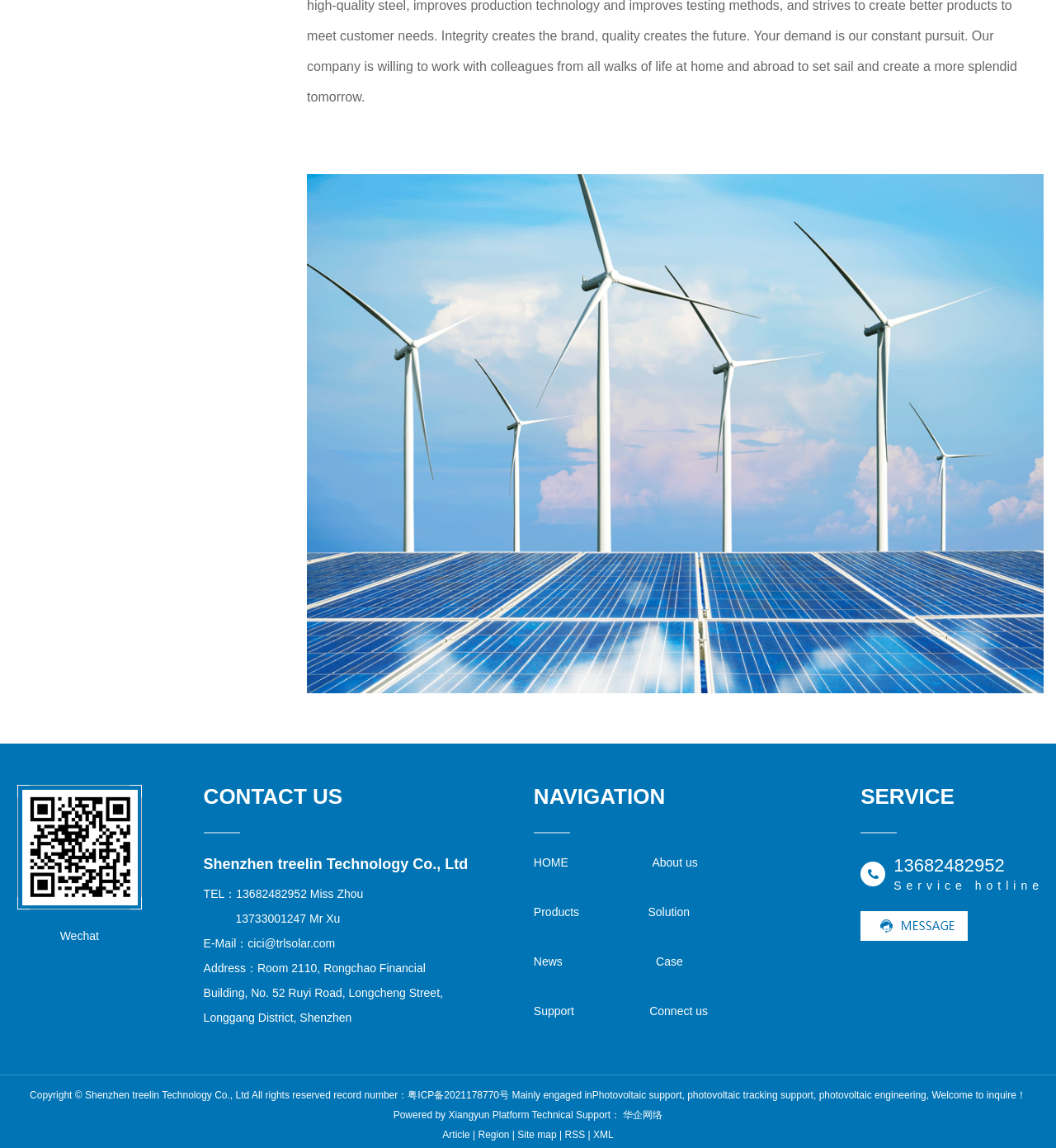Provide a one-word or one-phrase answer to the question:
What is the service hotline?

13682482952